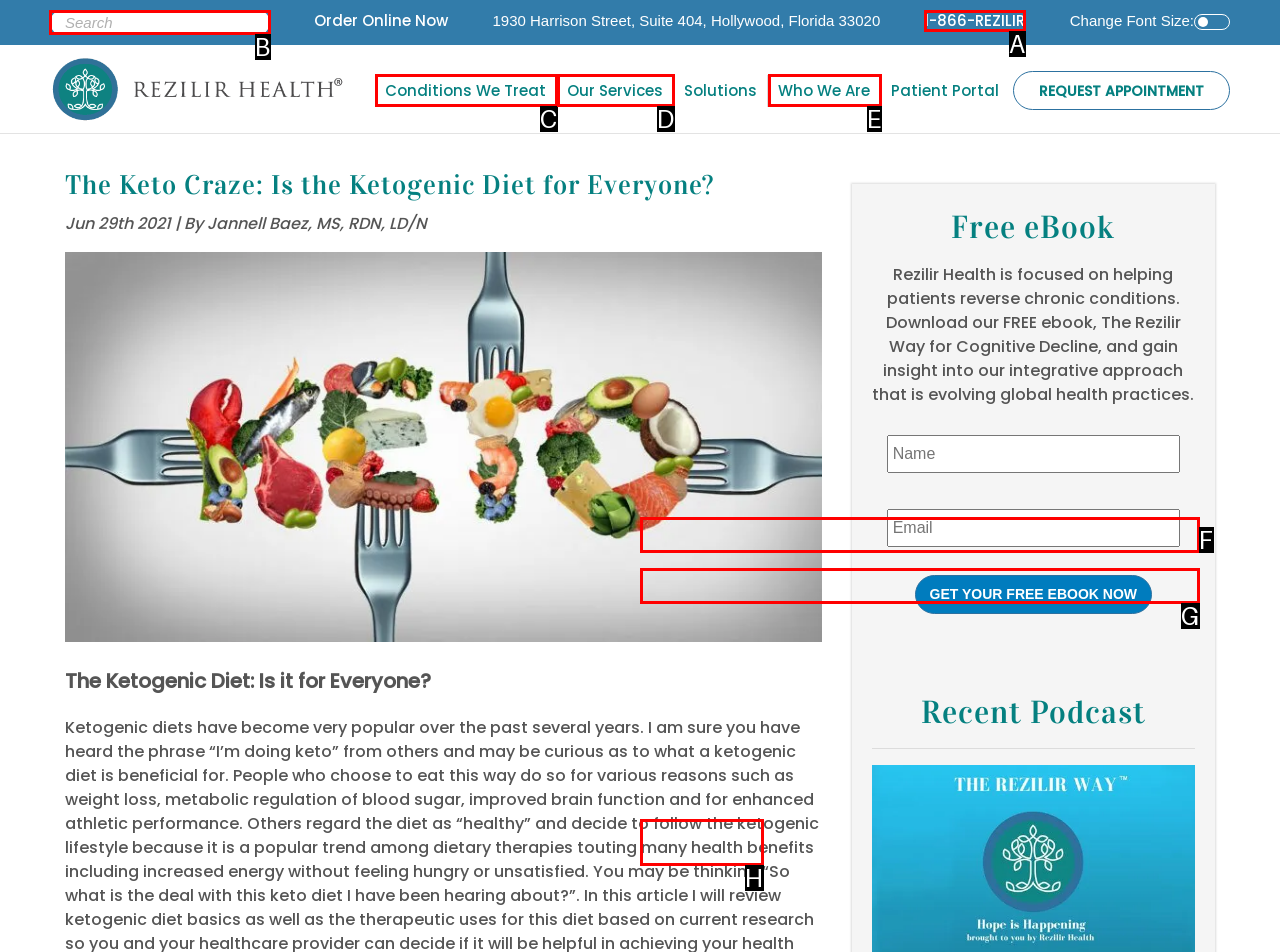Identify the correct option to click in order to complete this task: Search for something
Answer with the letter of the chosen option directly.

B